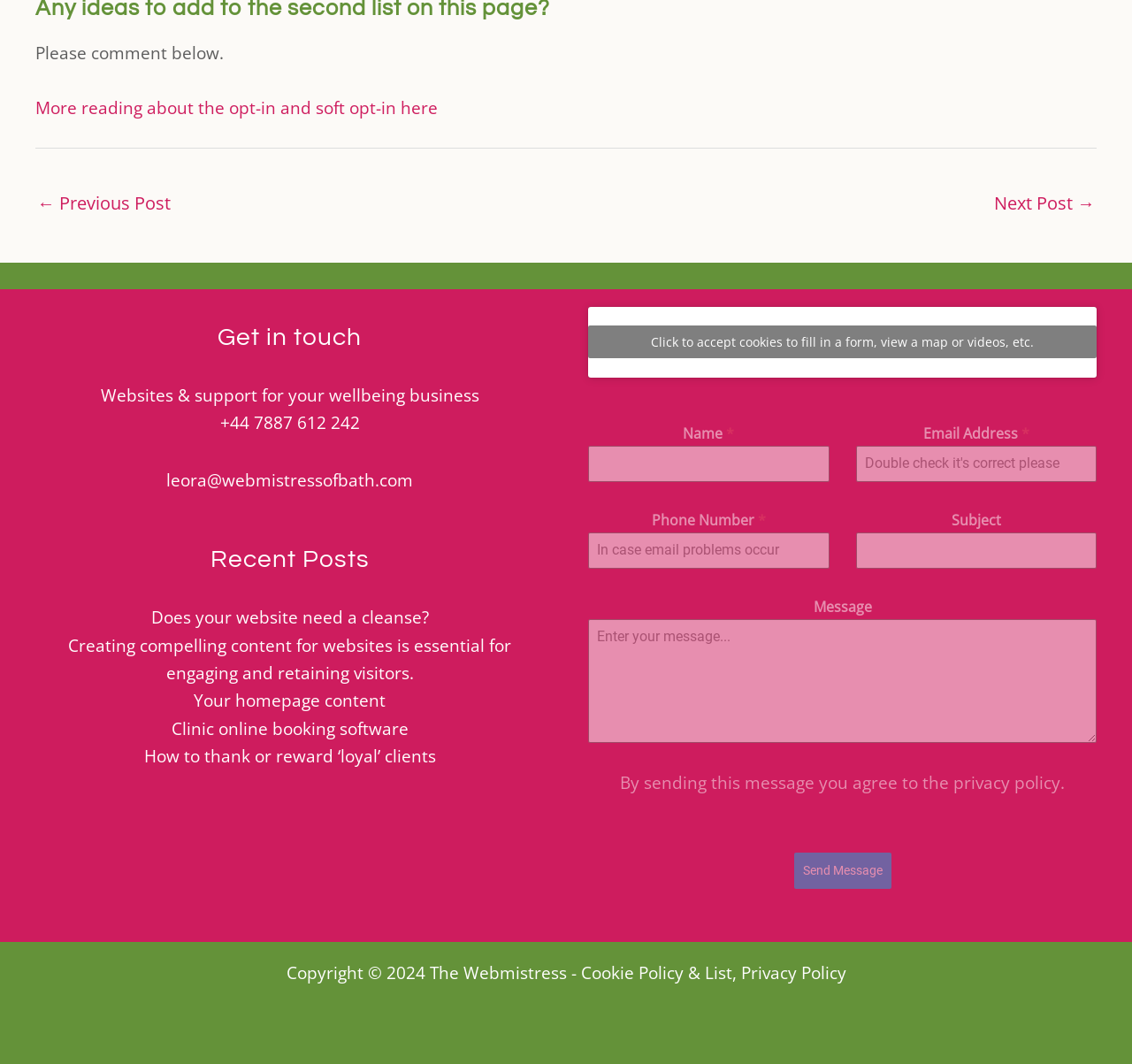How many recent posts are listed?
Can you give a detailed and elaborate answer to the question?

I counted the number of links under the 'Recent Posts' heading in the 'Footer Widget 1' section, and there are 5 links, each representing a recent post.